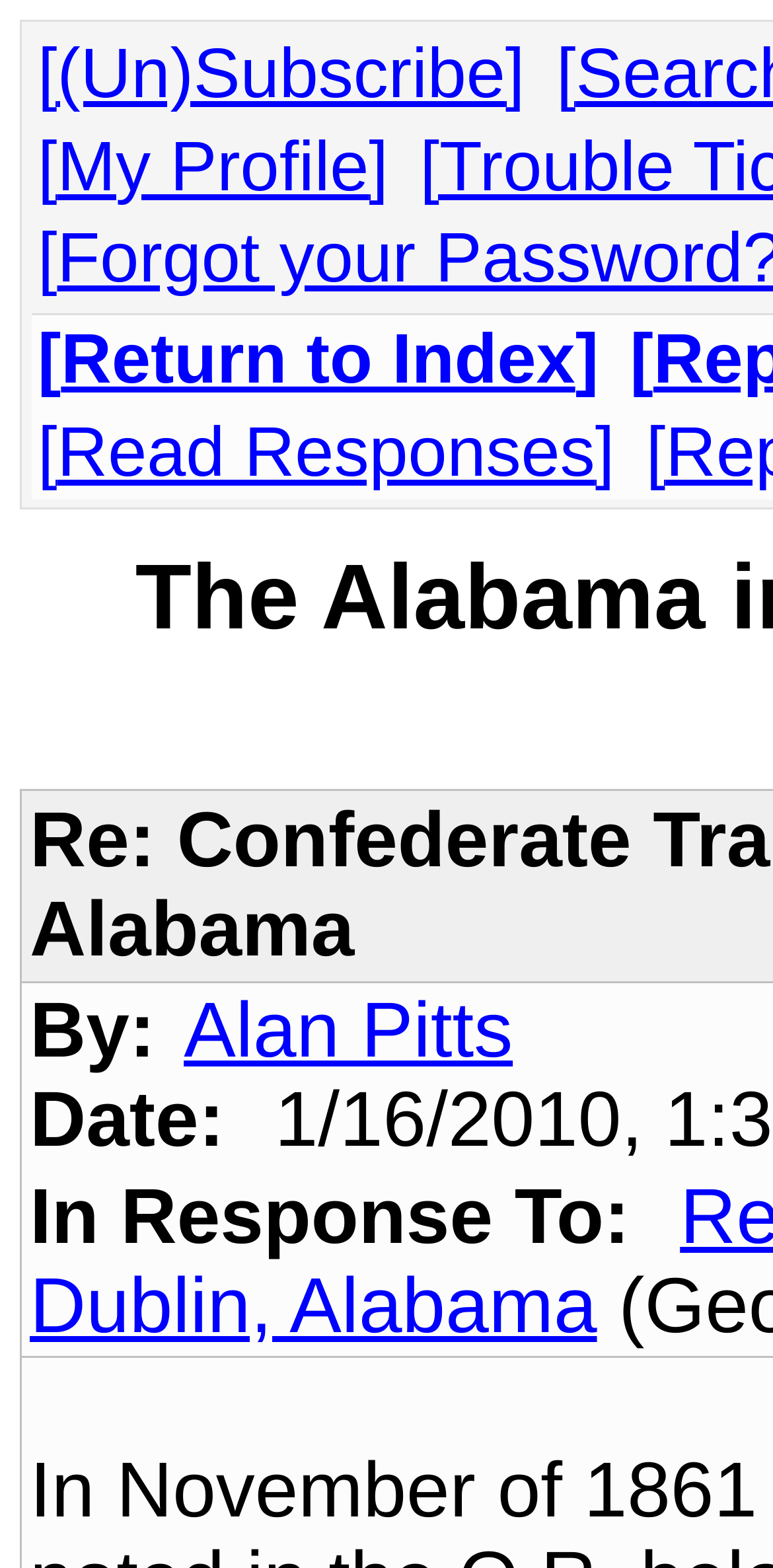Utilize the information from the image to answer the question in detail:
What type of content is presented on this webpage?

The presence of links like '[My Profile]', '[Return to Index]', and '[Read Responses]' suggests that this webpage is part of a discussion forum or a platform where users can engage in conversations and share information.